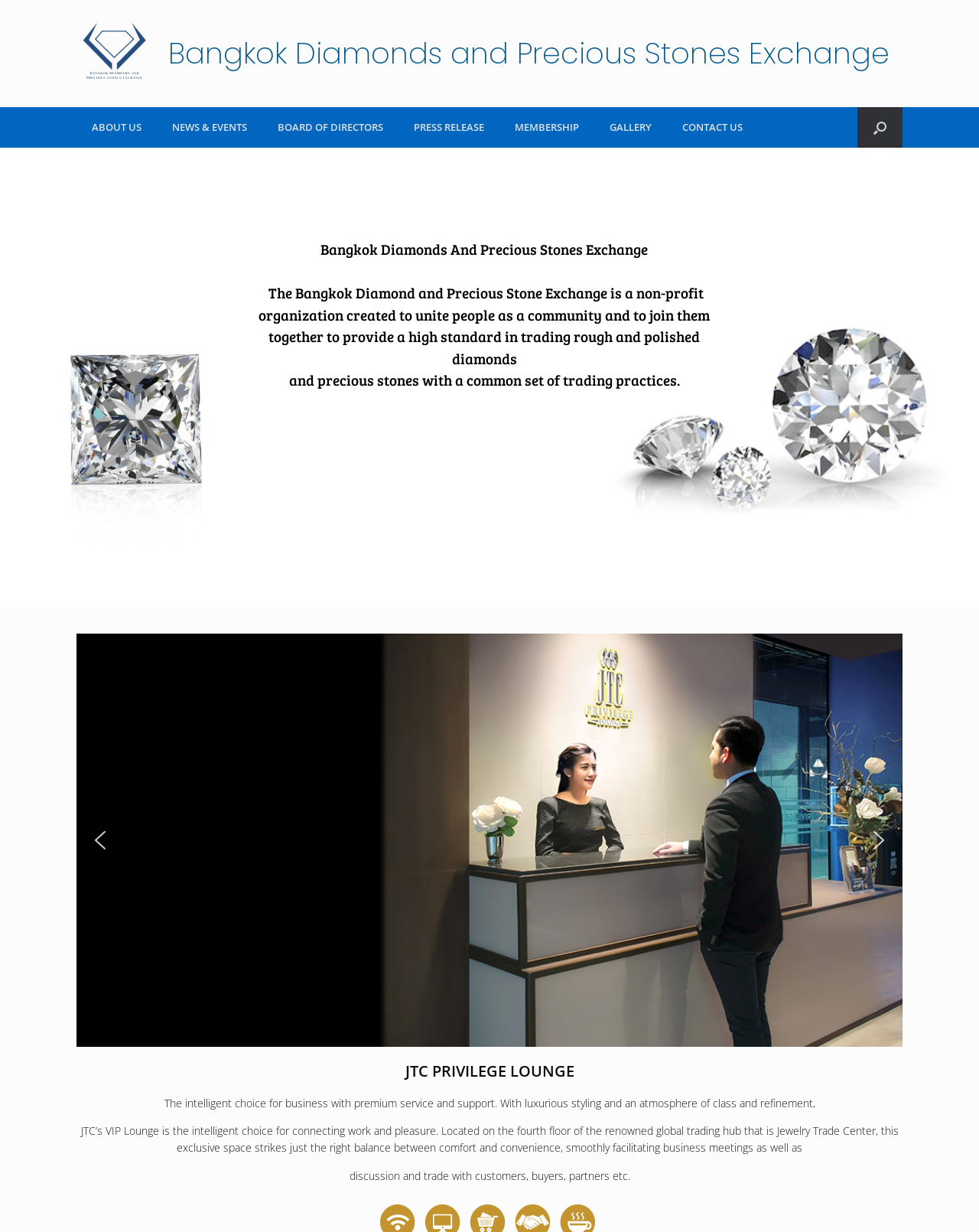Please identify the bounding box coordinates of where to click in order to follow the instruction: "Click the ABOUT US link".

[0.078, 0.087, 0.16, 0.12]